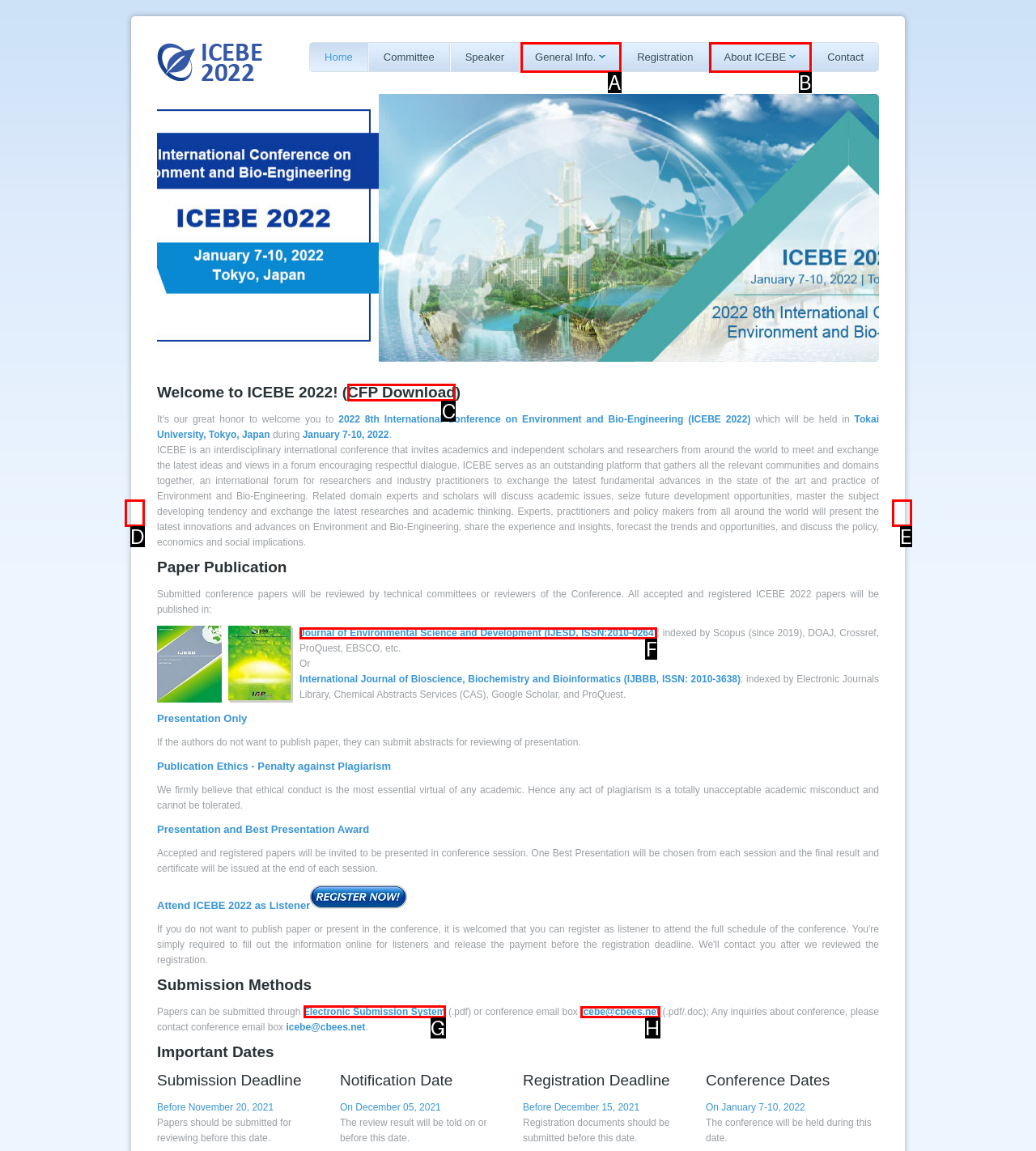Select the appropriate HTML element that needs to be clicked to execute the following task: Submit a paper through the 'Electronic Submission System'. Respond with the letter of the option.

G